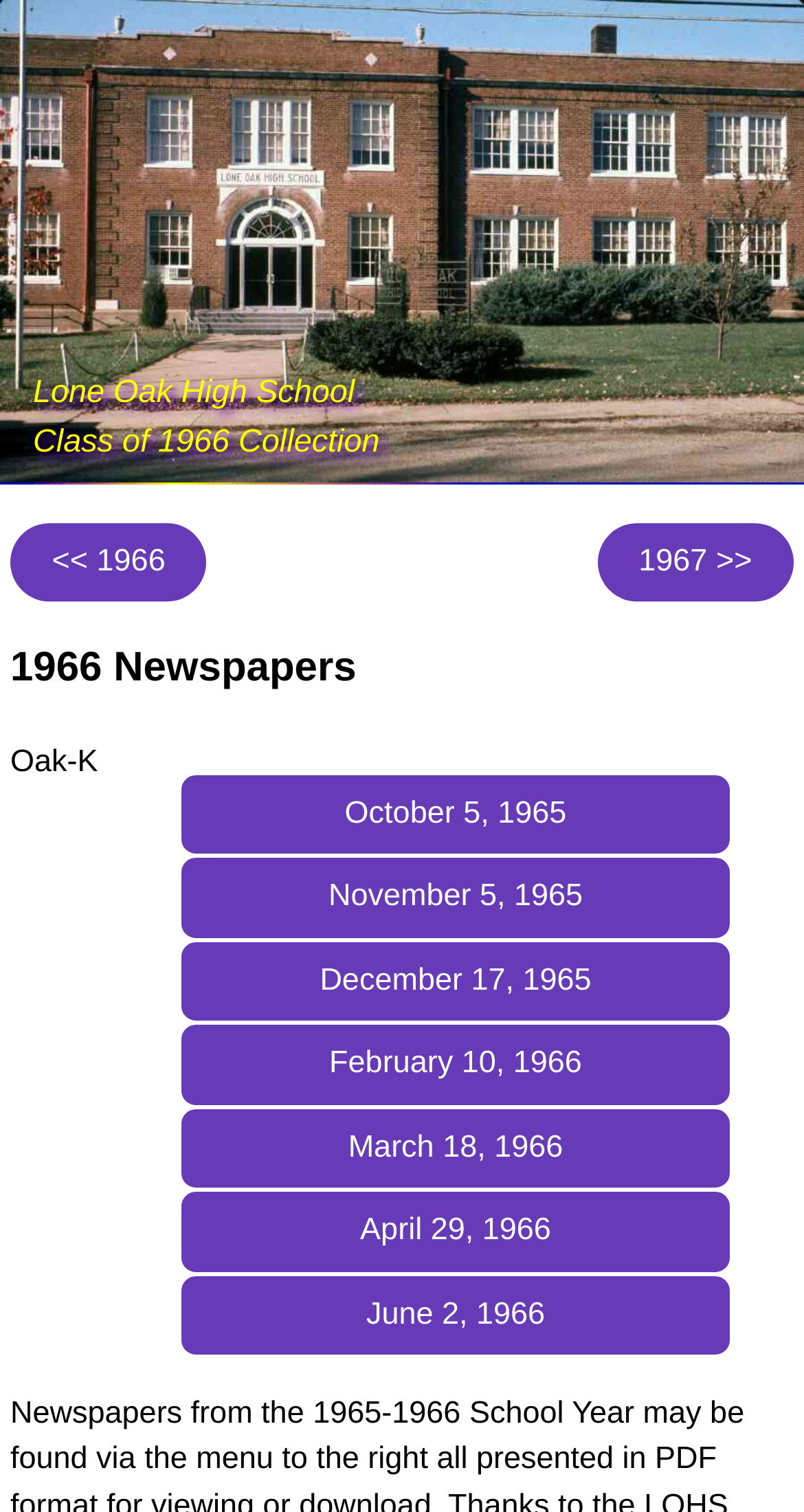Explain the webpage in detail, including its primary components.

The webpage is dedicated to the LOHS Class of 1966. At the top, there is a heading "Lone Oak High School" followed by "Class of 1966 Collection". Below these headings, there are two buttons, one with the text "« 1966 »" on the left and another with the text "1967 »" on the right. 

Below these buttons, there is a heading "1966 Newspapers". Under this heading, there are several links to newspaper articles, each with a corresponding button, arranged vertically from top to bottom. The links are dated from October 5, 1965, to June 2, 1966, with each link and button pair positioned below the previous one.